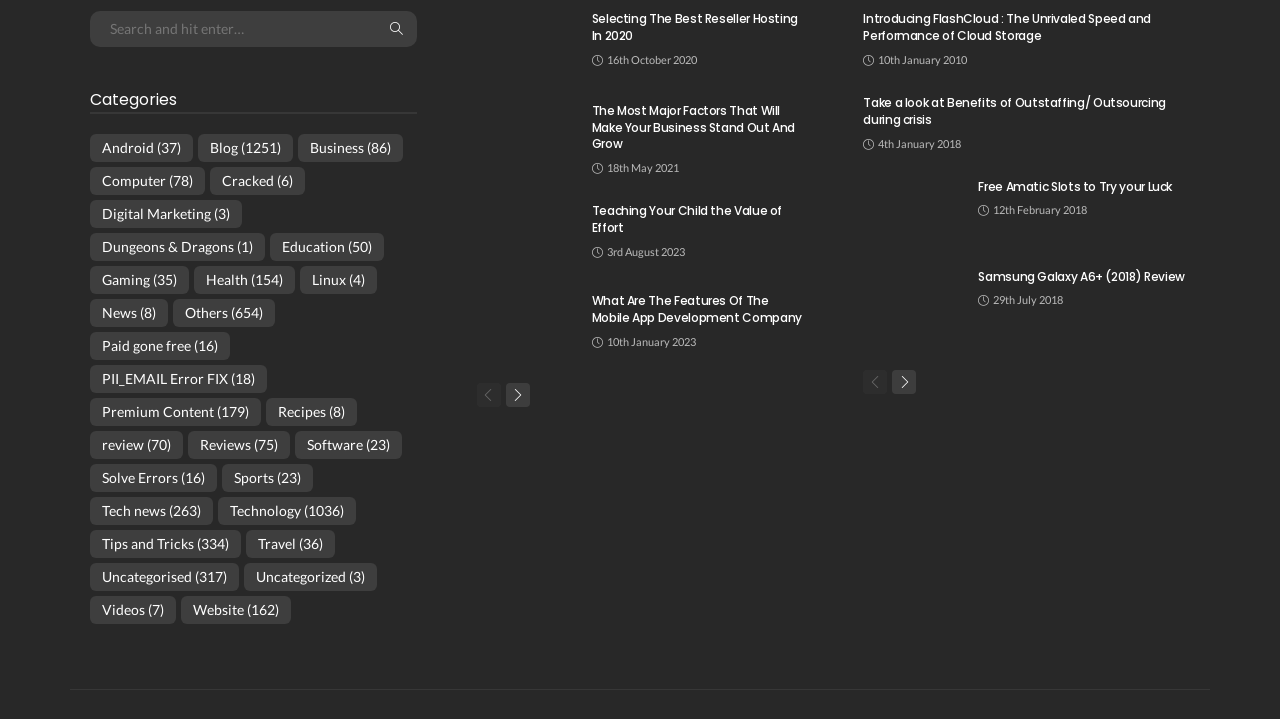What is the category with the most items?
Answer the question in as much detail as possible.

I looked at the list of categories and their corresponding item counts. The category with the most items is Technology, with 1,036 items.